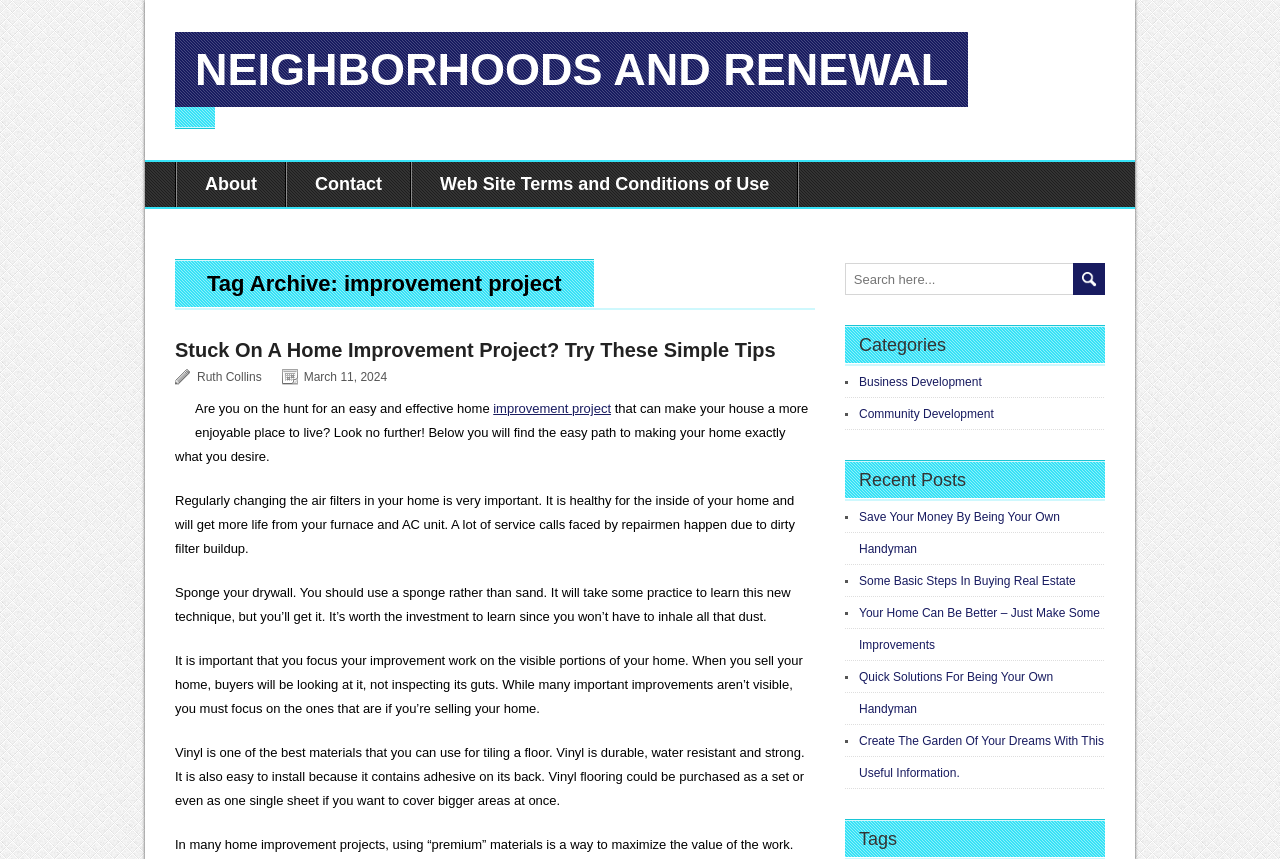Specify the bounding box coordinates of the element's area that should be clicked to execute the given instruction: "Click on the 'About' link". The coordinates should be four float numbers between 0 and 1, i.e., [left, top, right, bottom].

[0.138, 0.189, 0.223, 0.241]